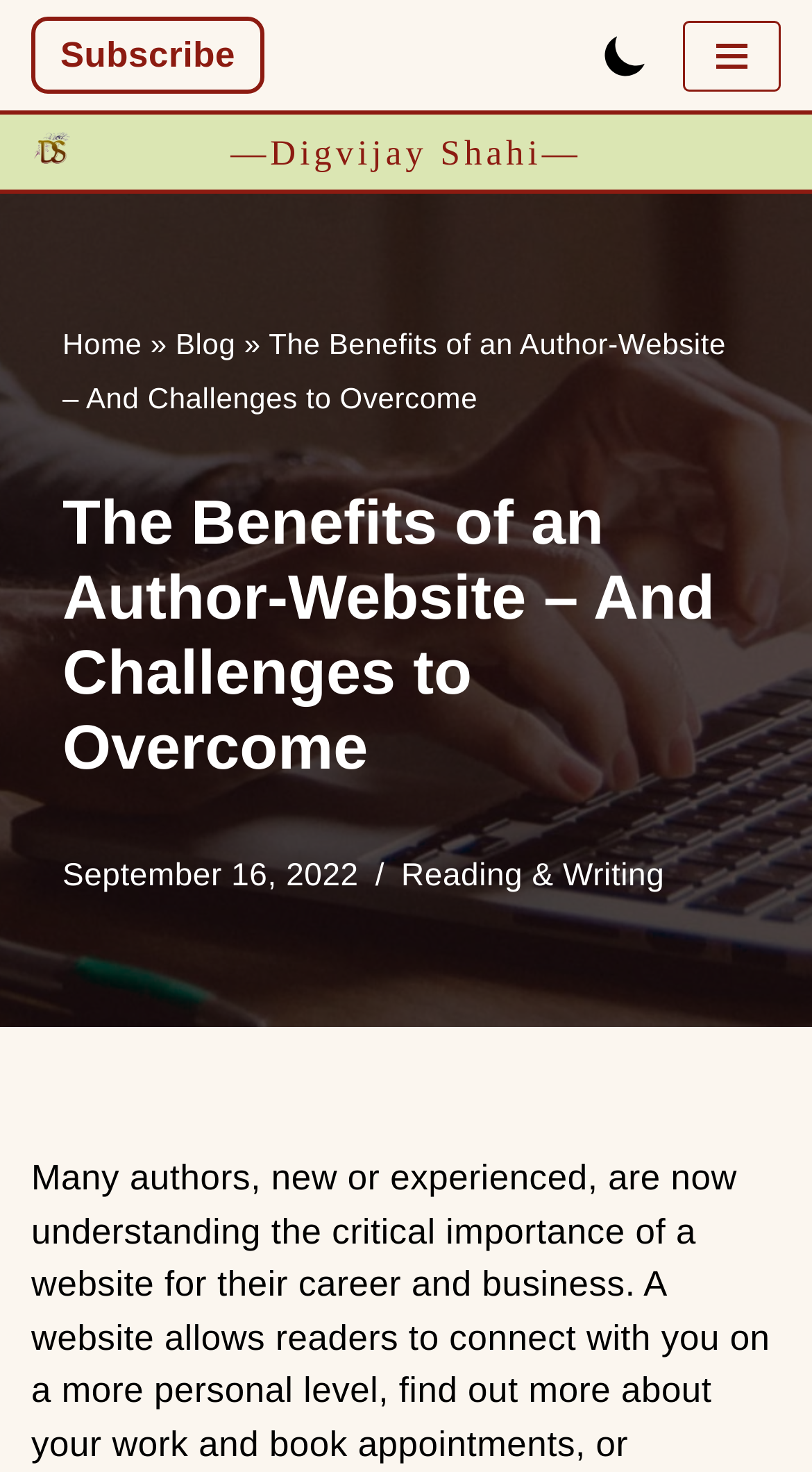Generate a comprehensive caption for the webpage you are viewing.

This webpage is a blog post titled "The Benefits of an Author-Website – And Challenges to Overcome". At the top left corner, there is a link to "Skip to content". Next to it, there are several links, including "Subscribe", "Palette Switch", and "Navigation Menu", which is a button that can be expanded. On the top right corner, there is a link to the author's name, "Digvijay Shahi Writer/Author", accompanied by a small image.

Below the top section, there is a secondary menu with a link to "—Digvijay Shahi—". The main navigation menu is located on the left side, with links to "Home", "Blog", and others, separated by a "»" symbol. The title of the blog post, "The Benefits of an Author-Website – And Challenges to Overcome", is displayed prominently in the middle of the page, with the date "September 16, 2022" written below it.

On the right side of the page, there is a link to "Reading & Writing". The blog post itself is not fully described in the accessibility tree, but based on the meta description, it outlines the benefits and challenges of having an author-website and provides some useful tips for making a website a success.